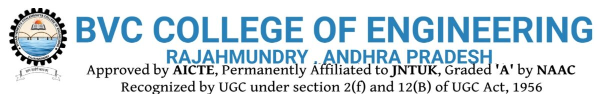Where is BVC College of Engineering located?
We need a detailed and exhaustive answer to the question. Please elaborate.

The location of the college is noted below the college's name, specifying that it is situated in Rajahmundry, Andhra Pradesh, which reinforces its identity within the region.